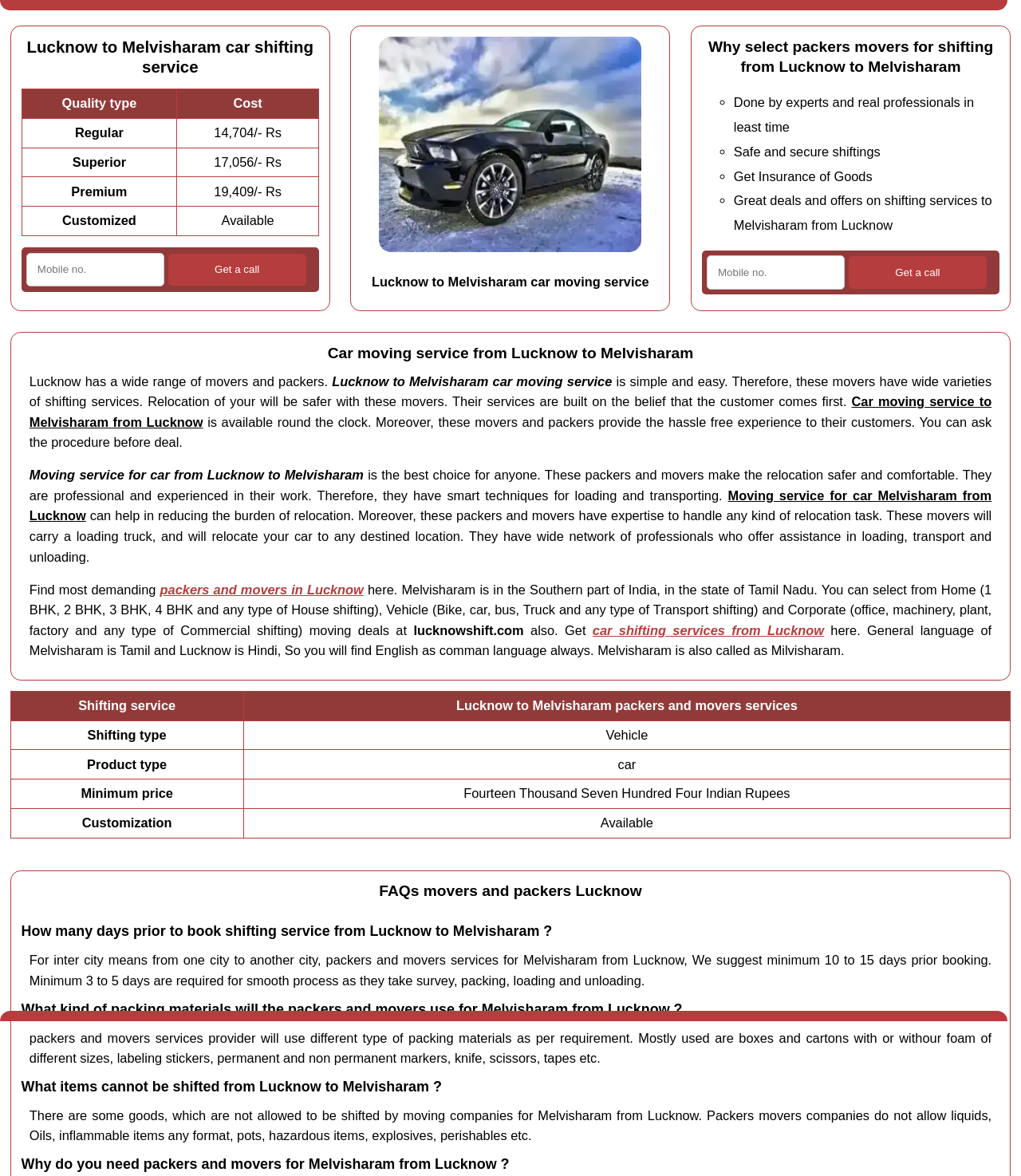What is the language spoken in Melvisharam?
Please answer the question with a detailed and comprehensive explanation.

I found the answer in the text on the webpage, which mentions that Melvisharam is in the Southern part of India, in the state of Tamil Nadu, and that the general language spoken there is Tamil.